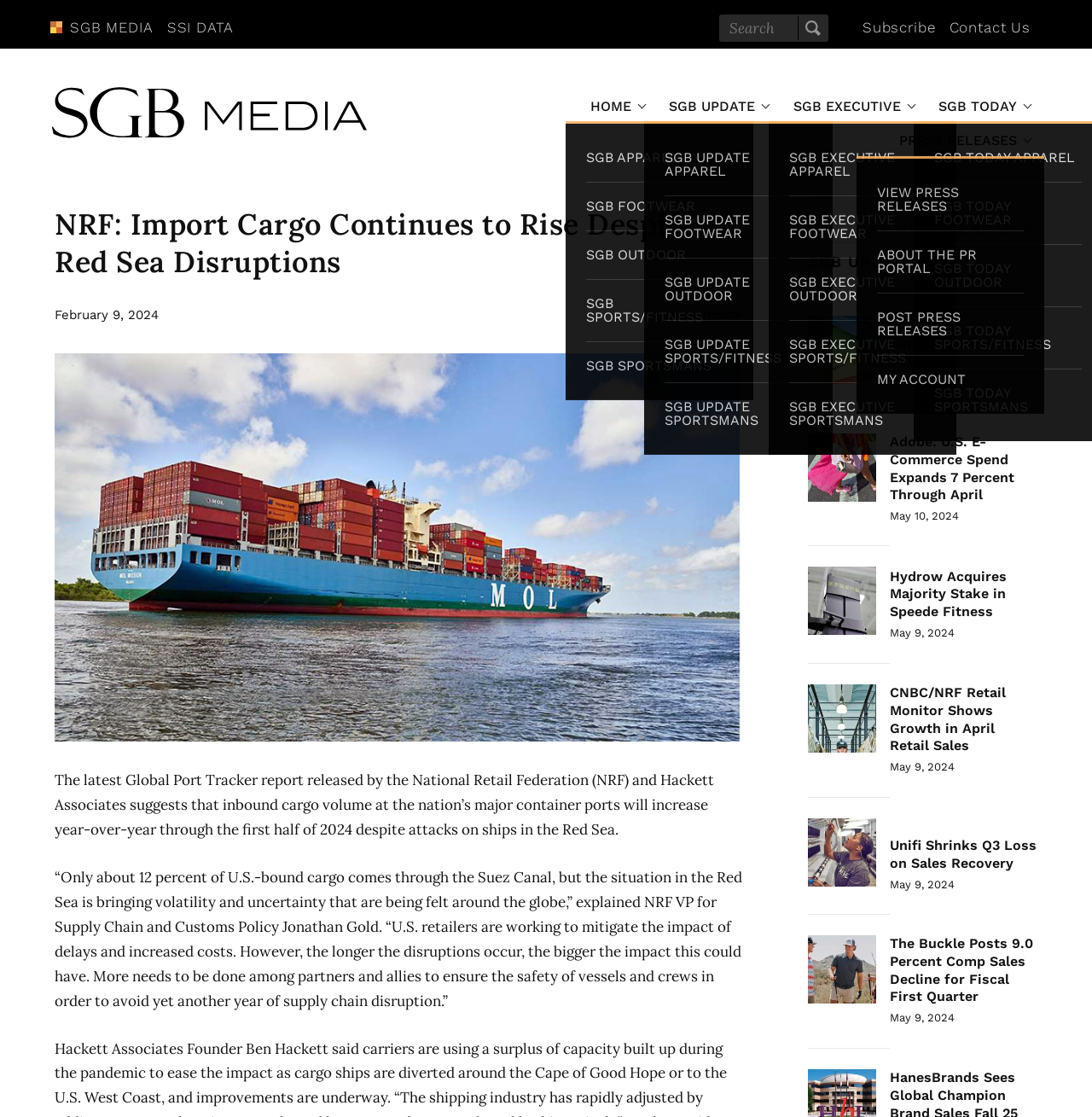How many social media platforms are listed?
Give a one-word or short phrase answer based on the image.

4